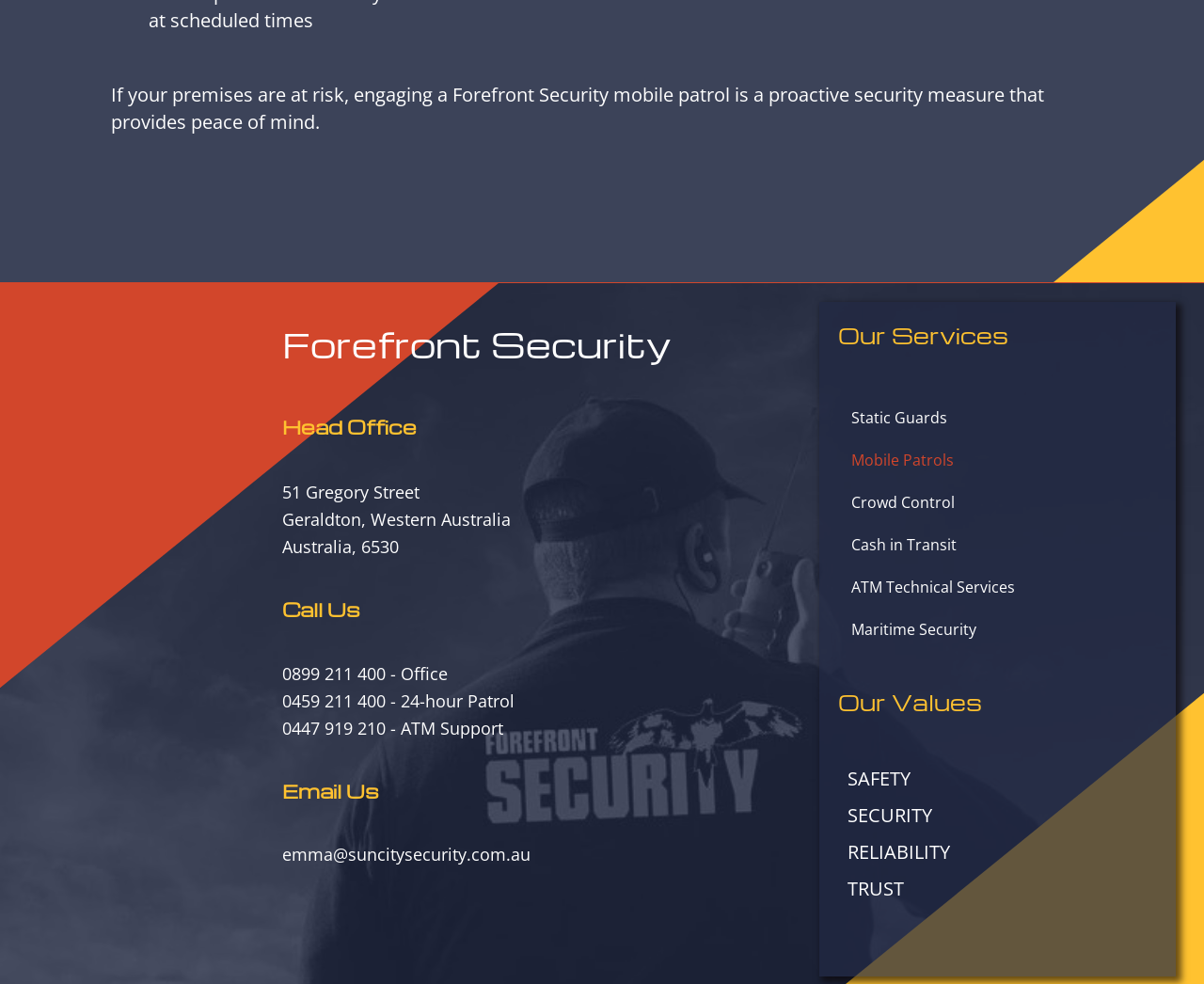What are the company's values?
Examine the webpage screenshot and provide an in-depth answer to the question.

The company's values are listed as SAFETY, SECURITY, RELIABILITY, and TRUST, which are displayed as separate text elements with distinct bounding box coordinates.